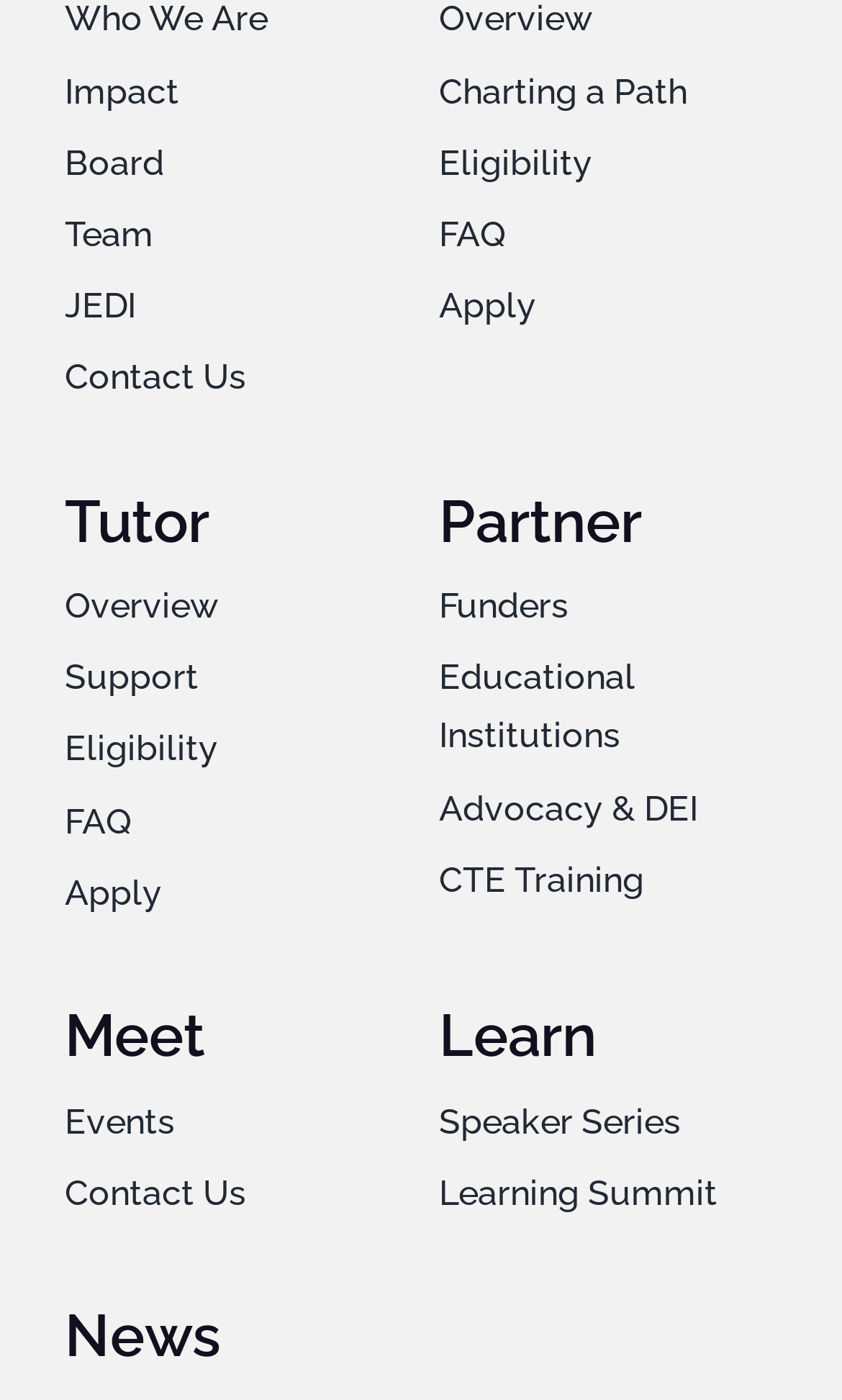Locate the bounding box of the UI element defined by this description: "Apply". The coordinates should be given as four float numbers between 0 and 1, formatted as [left, top, right, bottom].

[0.077, 0.617, 0.479, 0.668]